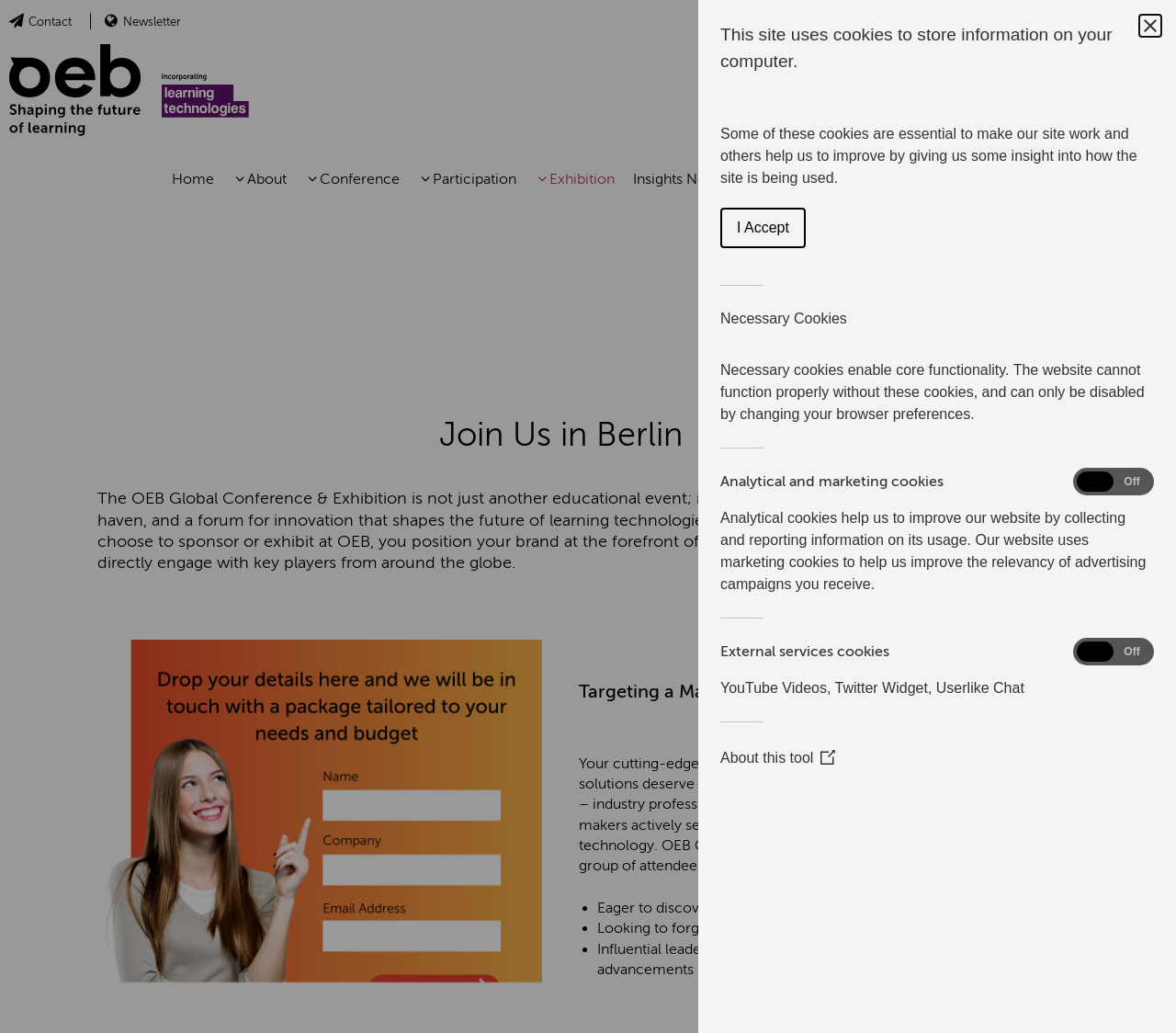Give a one-word or one-phrase response to the question: 
What is the target audience of the OEB Global Conference?

Industry professionals, learning practitioners, and decision-makers